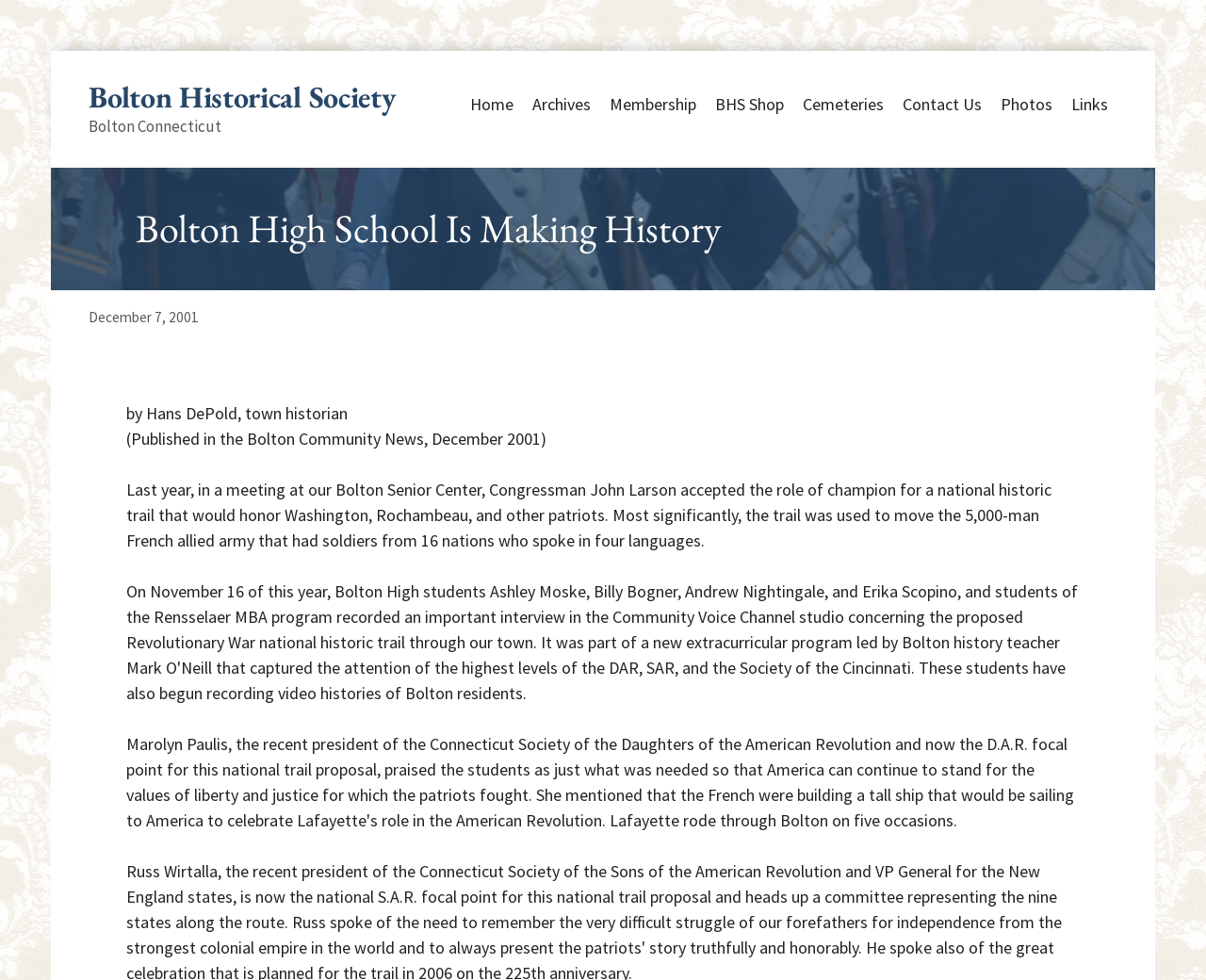Based on the image, provide a detailed and complete answer to the question: 
How many nations were represented in the French allied army?

I found the answer by reading the text '...the 5,000-man French allied army that had soldiers from 16 nations...' which is a part of the article's content.